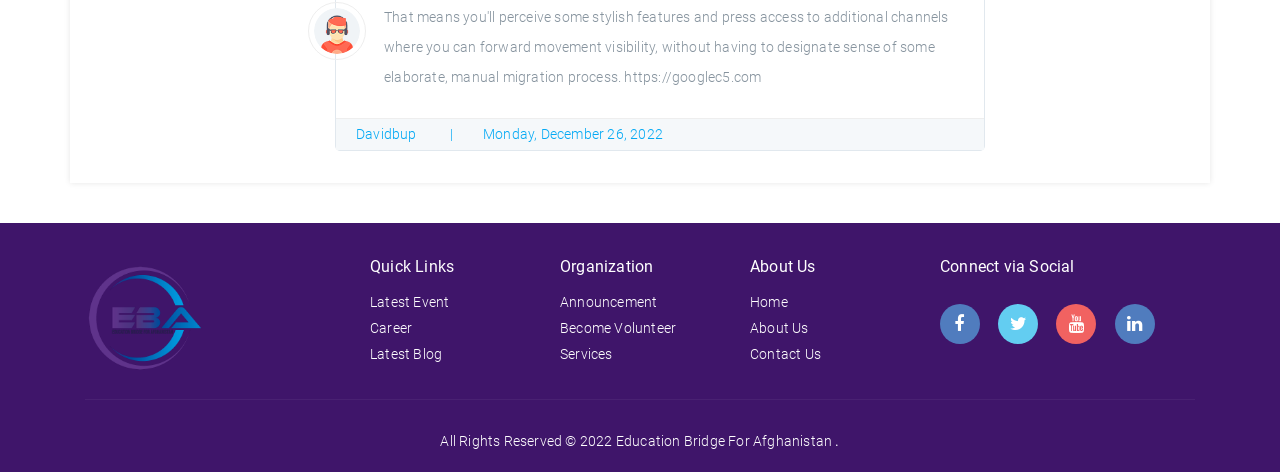Determine the coordinates of the bounding box for the clickable area needed to execute this instruction: "visit Education Bridge For Afghanistan".

[0.066, 0.655, 0.16, 0.689]